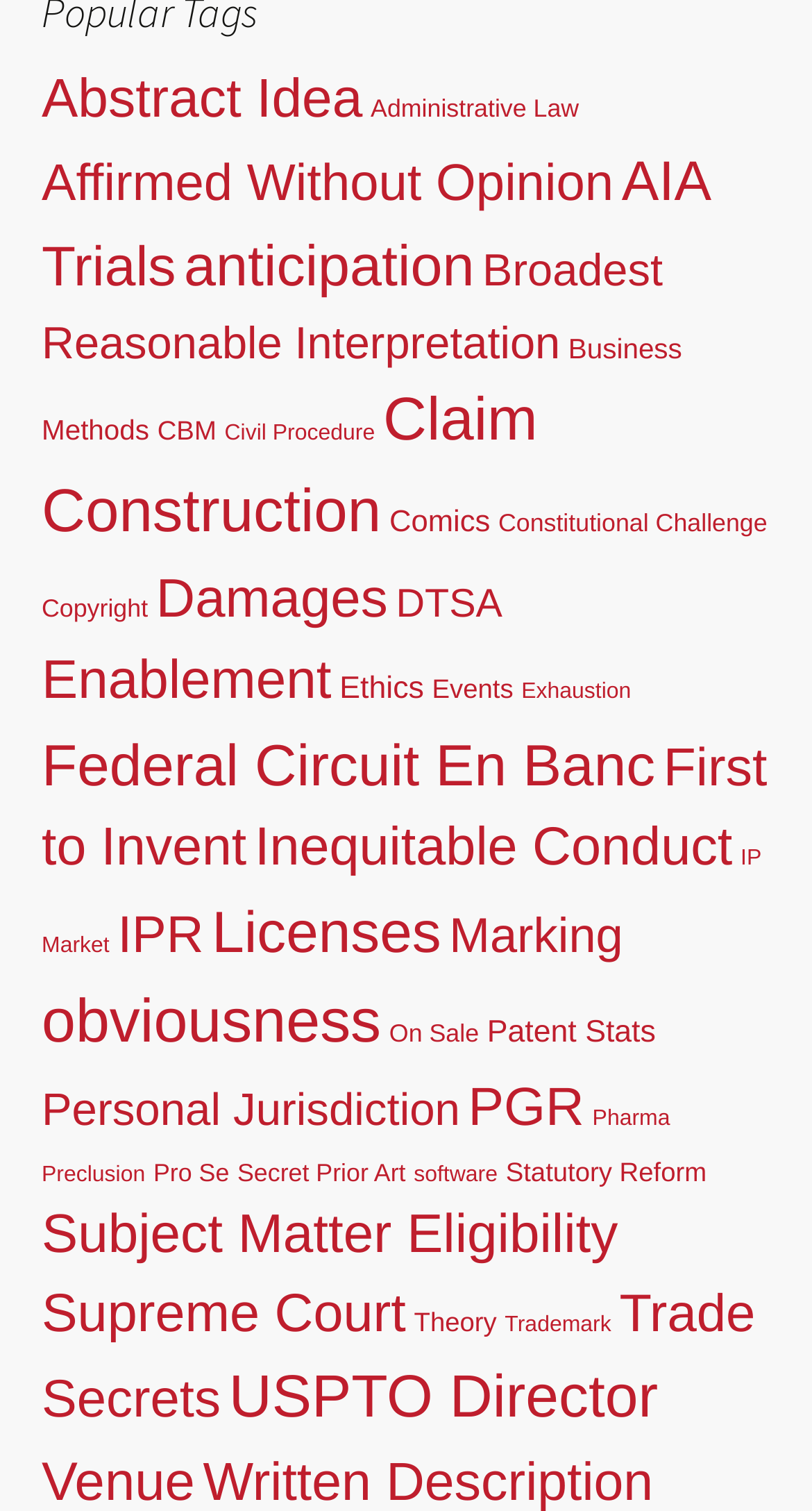Pinpoint the bounding box coordinates of the clickable element to carry out the following instruction: "learn about the company."

None